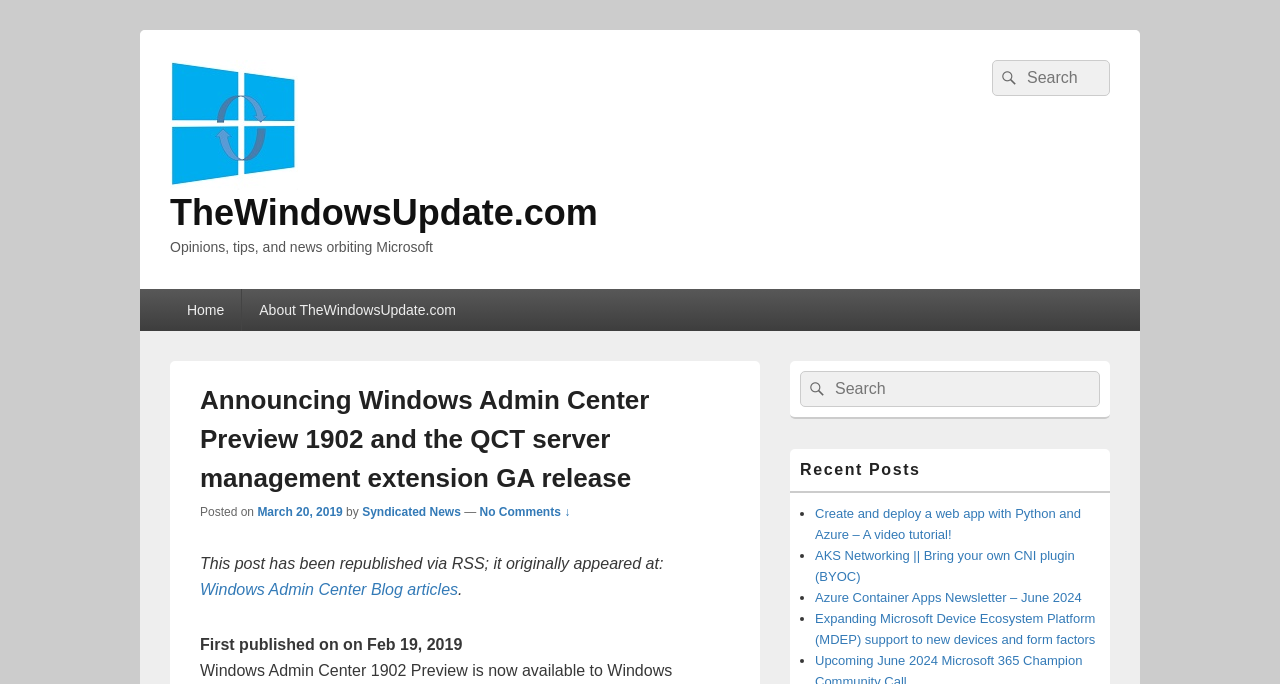Please find the bounding box for the following UI element description. Provide the coordinates in (top-left x, top-left y, bottom-right x, bottom-right y) format, with values between 0 and 1: About TheWindowsUpdate.com

[0.189, 0.422, 0.369, 0.483]